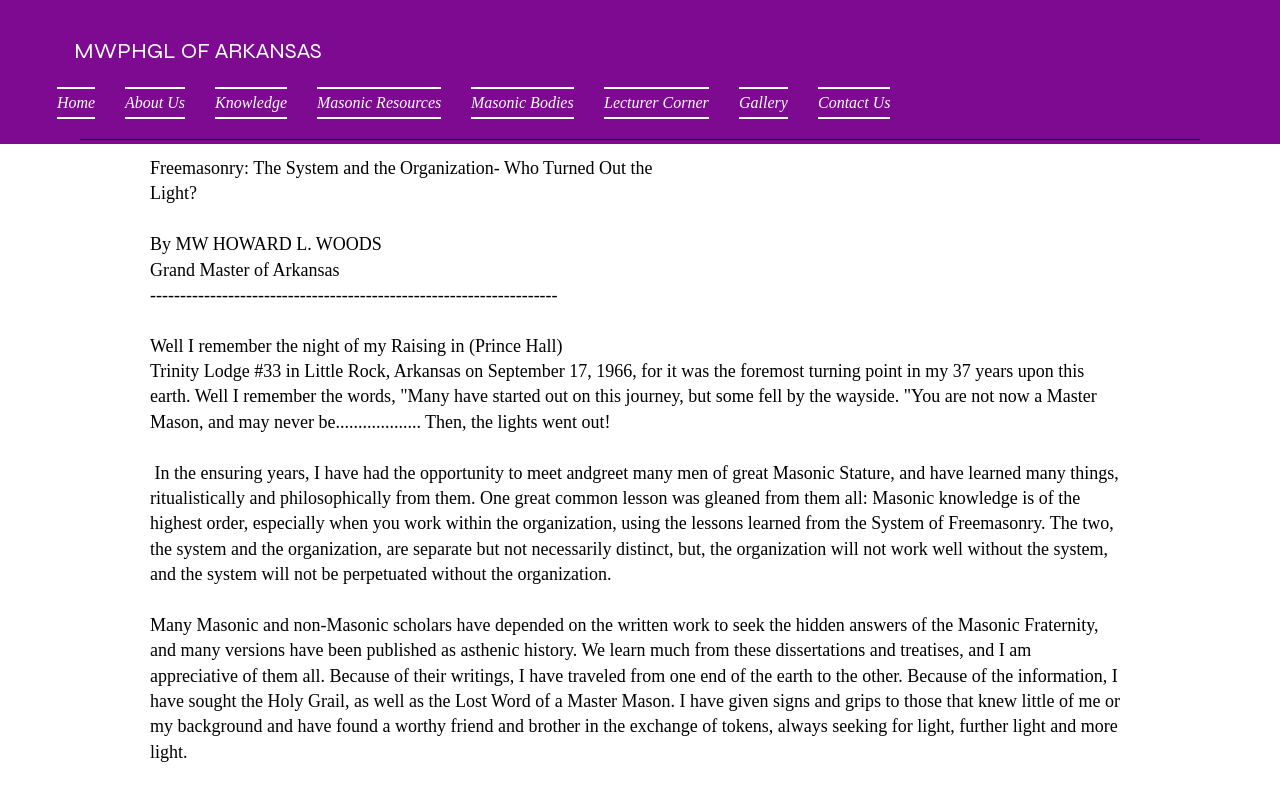Give a one-word or one-phrase response to the question: 
What is the name of the organization mentioned in the text?

MWPHGL of Arkansas